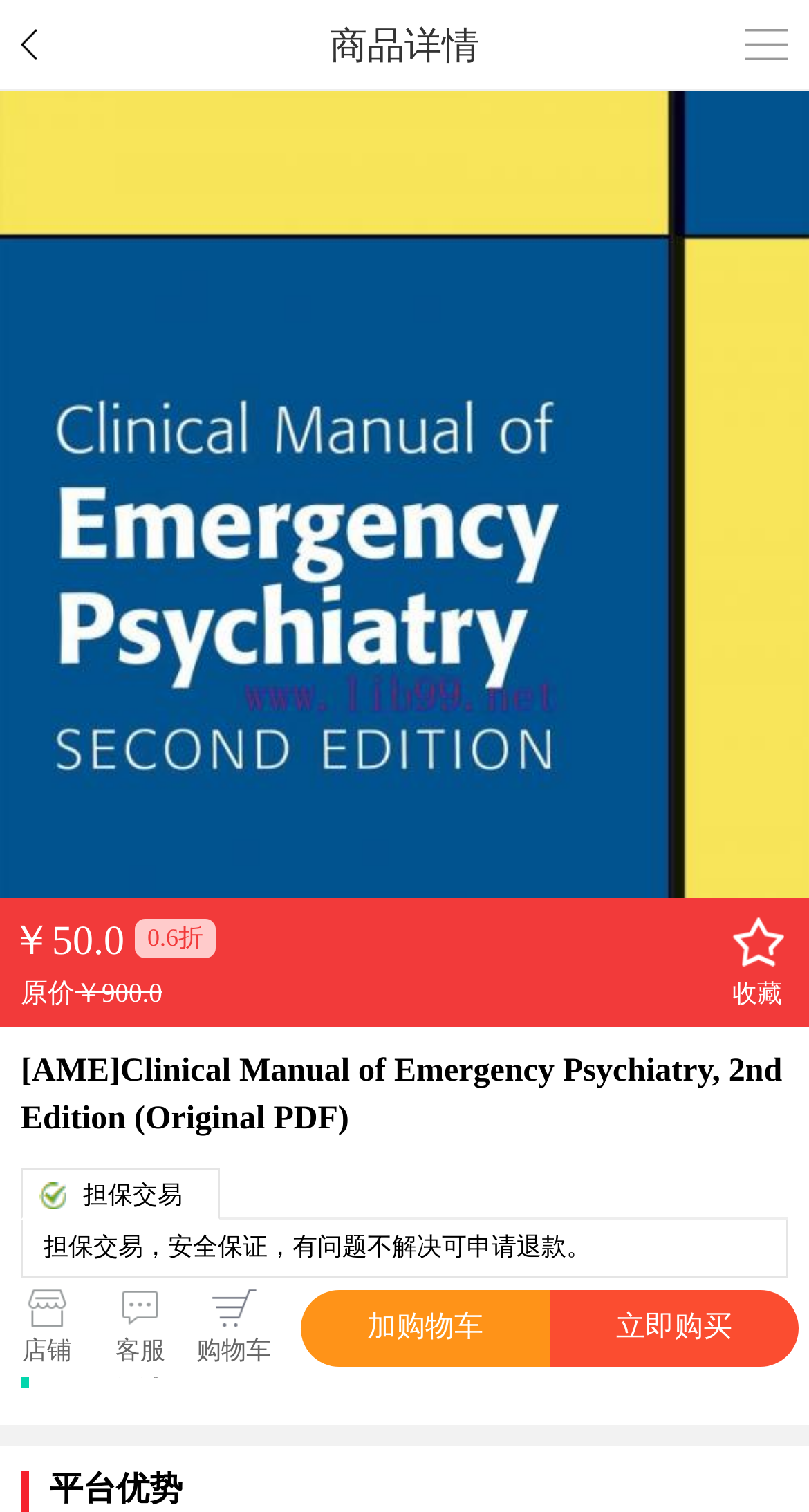Please mark the clickable region by giving the bounding box coordinates needed to complete this instruction: "View product details".

[0.408, 0.016, 0.592, 0.044]